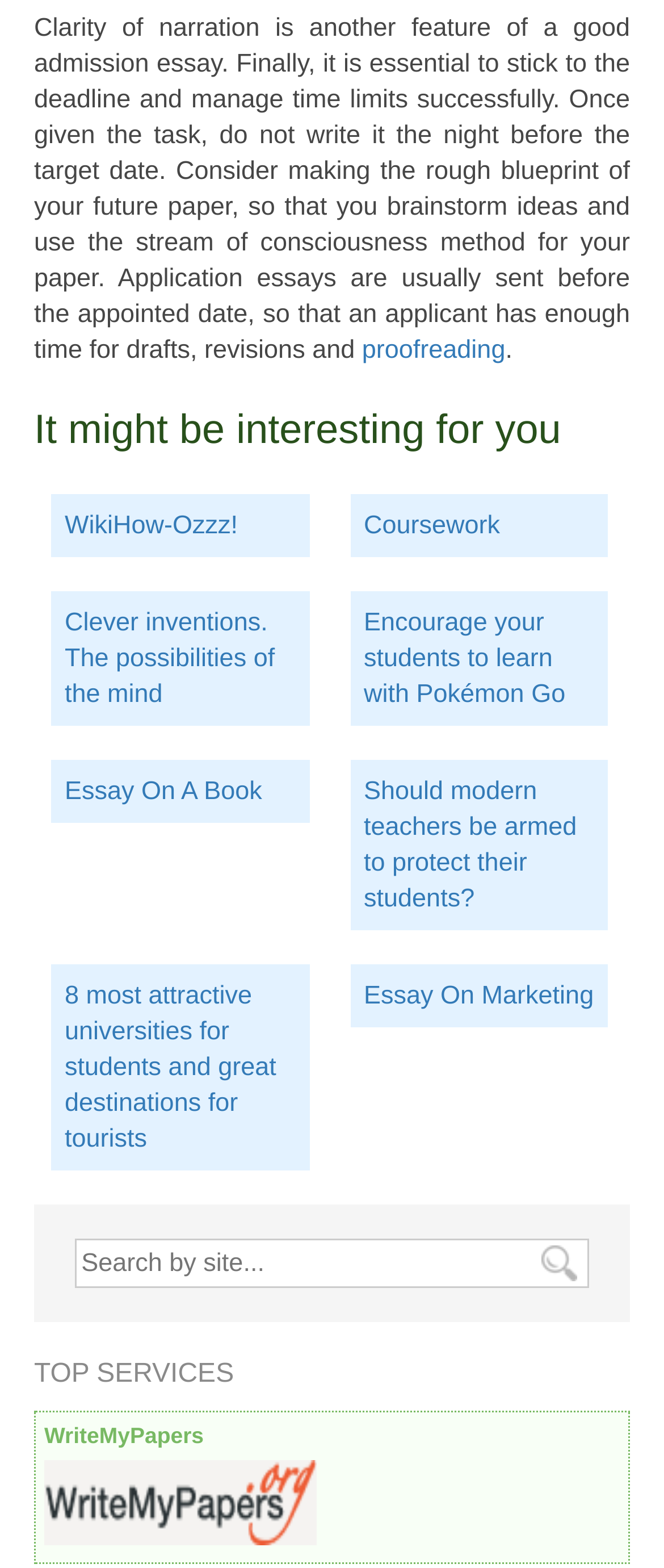What is the category of the services provided?
Please use the image to deliver a detailed and complete answer.

The links under 'It might be interesting for you' and the text in the first paragraph suggest that the services provided are related to essay writing, such as admission essays, coursework, and essay on marketing.